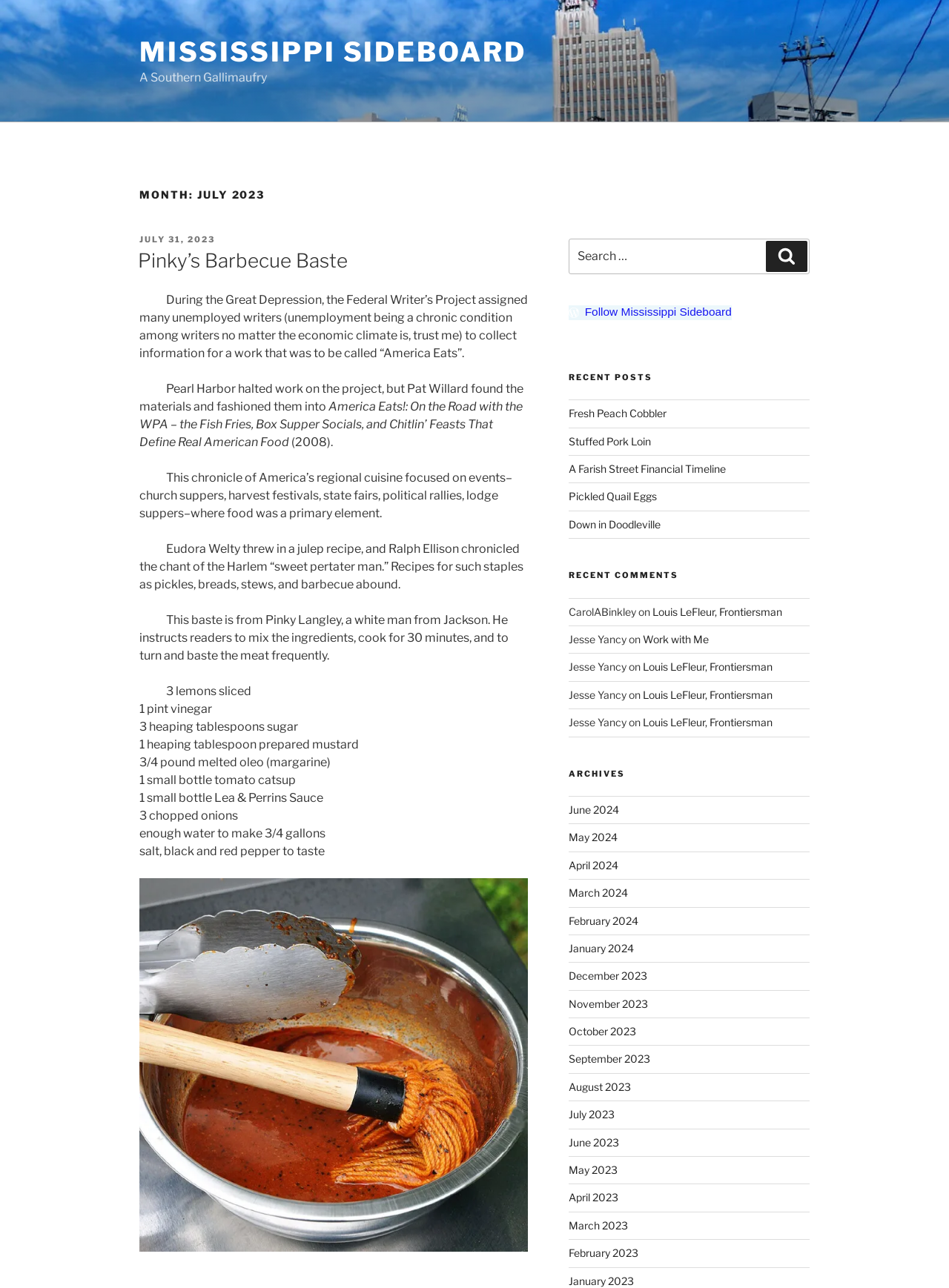What is the name of the recipe described?
Look at the webpage screenshot and answer the question with a detailed explanation.

The webpage describes a recipe for Pinky’s Barbecue Baste, which is mentioned in the heading 'Pinky’s Barbecue Baste' and also in the text 'This baste is from Pinky Langley, a white man from Jackson.'